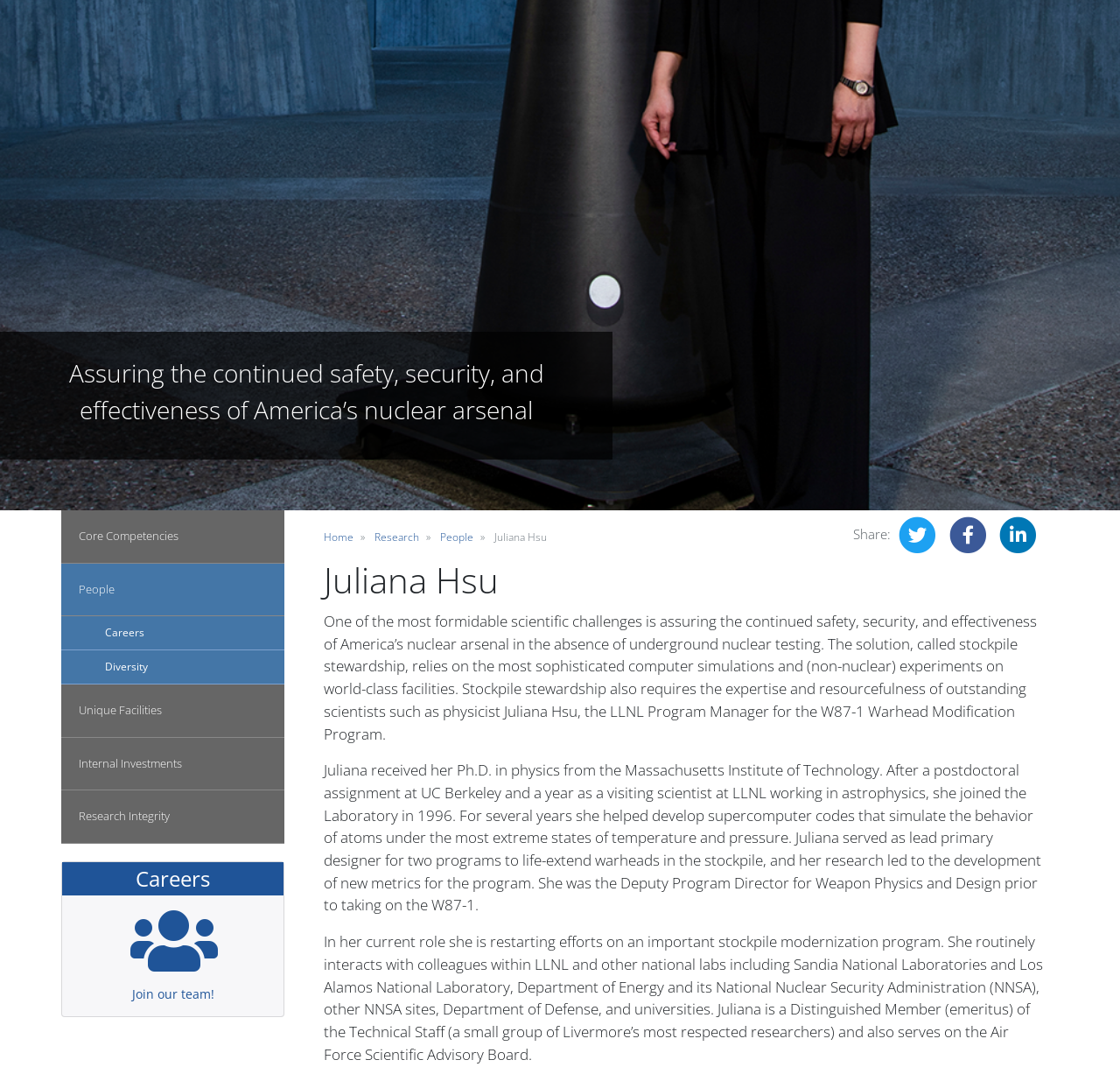Provide the bounding box coordinates of the HTML element this sentence describes: "Core Competencies".

[0.055, 0.478, 0.254, 0.528]